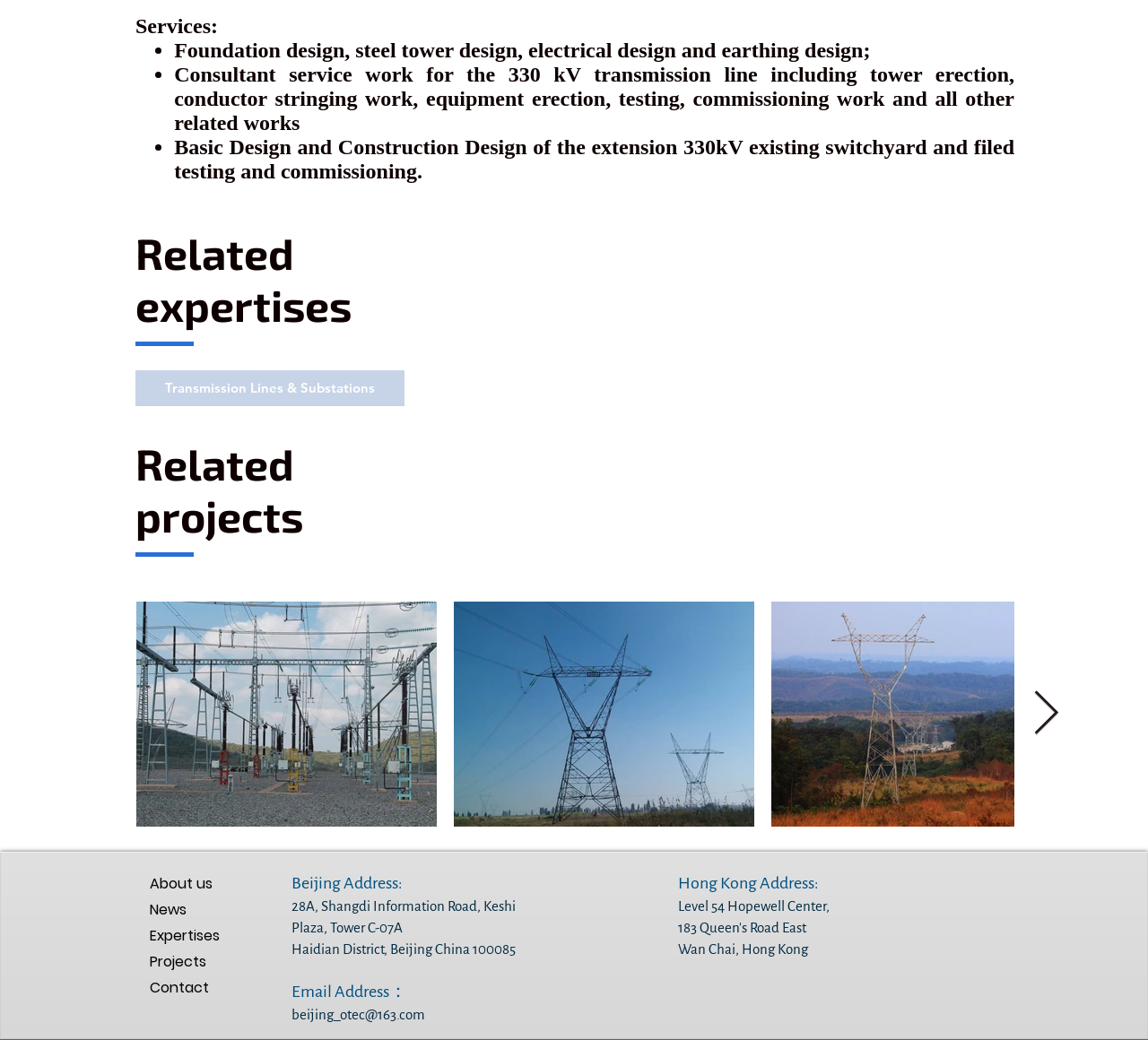What is the purpose of the 'Next Item' button?
Please provide a comprehensive and detailed answer to the question.

The 'Next Item' button is likely used to navigate to the next item in a list or sequence, allowing users to view more content or projects related to the company's expertise.